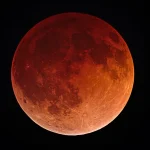Provide a thorough description of the image, including all visible elements.

The image depicts a striking lunar eclipse, showcasing the moon bathed in deep red hues, often referred to as a "blood moon." This phenomenon occurs when the Earth positions itself directly between the sun and the moon, casting a shadow that causes the moon to appear reddish due to Rayleigh scattering of sunlight through the Earth's atmosphere. The detailed texture of the moon's surface is visible, enhancing the celestial beauty of this event. This visual representation is associated with themes of astronomy and the spiritual significance of lunar events in various cultures, including beliefs around eclipses influencing fertility and other life events, as noted in discussions about pregnancy and astronomy.